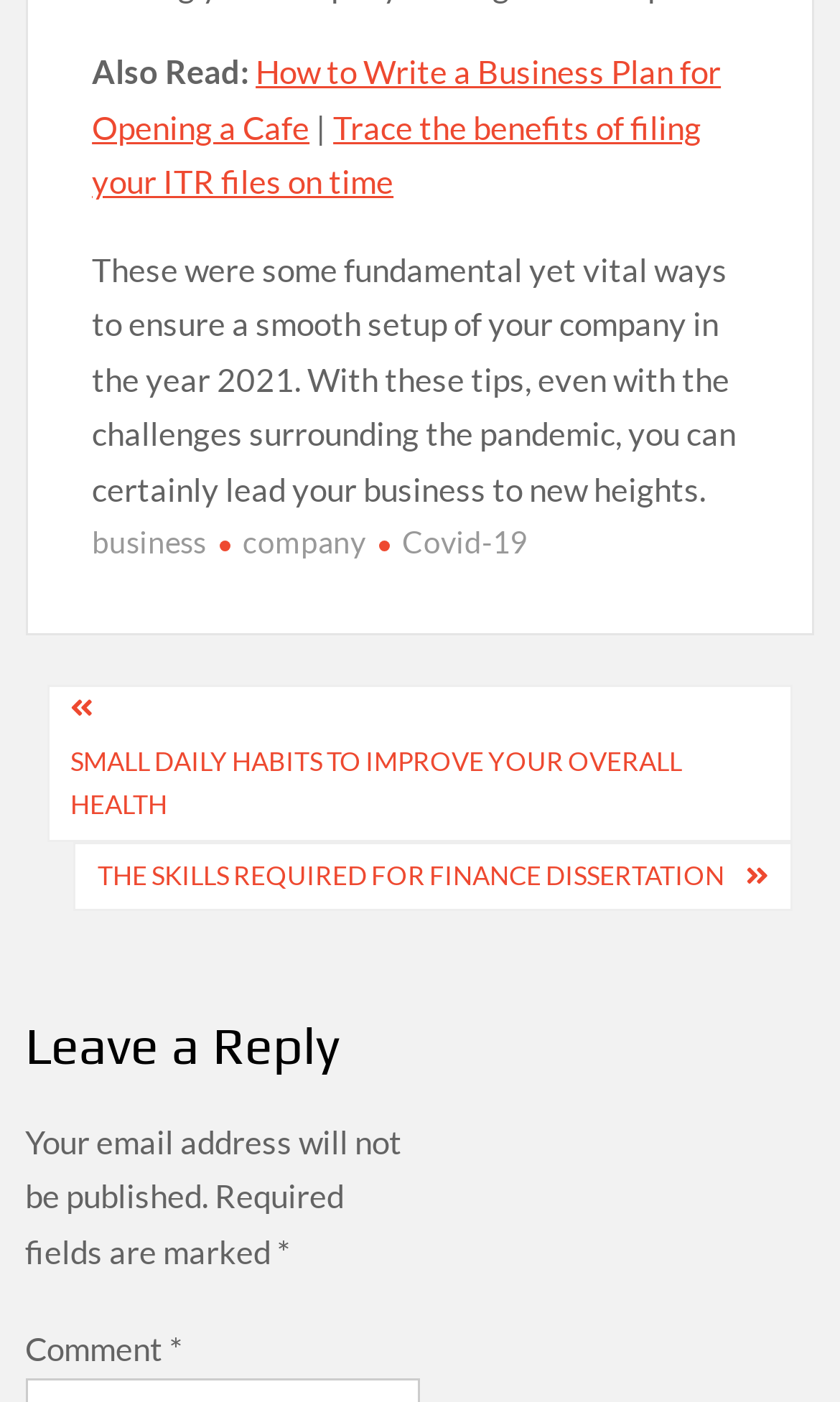What is the topic of the article that mentions the year 2021?
Please utilize the information in the image to give a detailed response to the question.

The static text element 'These were some fundamental yet vital ways to ensure a smooth setup of your company in the year 2021...' suggests that the article is discussing the topic of setting up a company, specifically in the context of the year 2021.